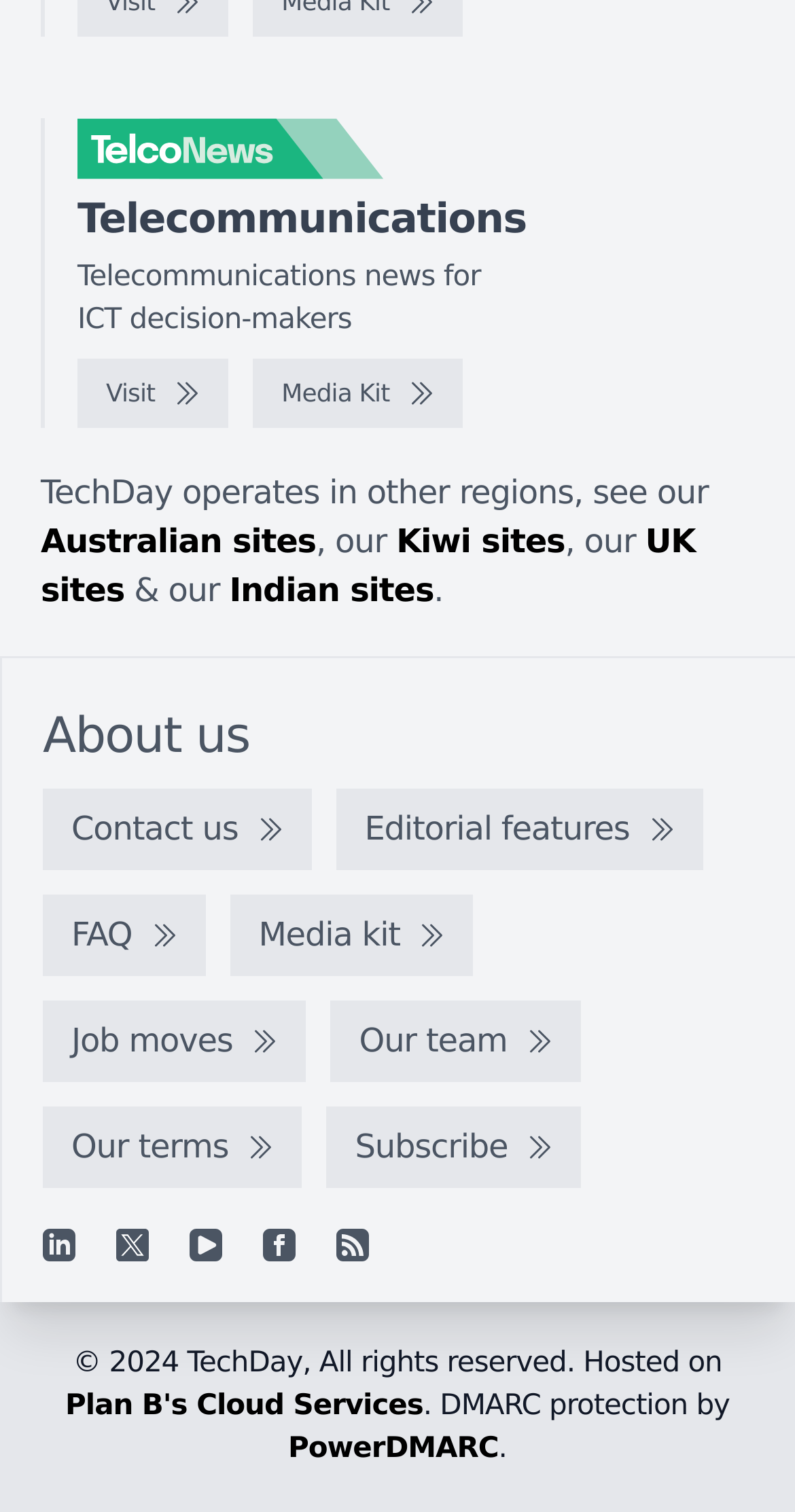What is the topic of the website?
Give a single word or phrase as your answer by examining the image.

Telecommunications